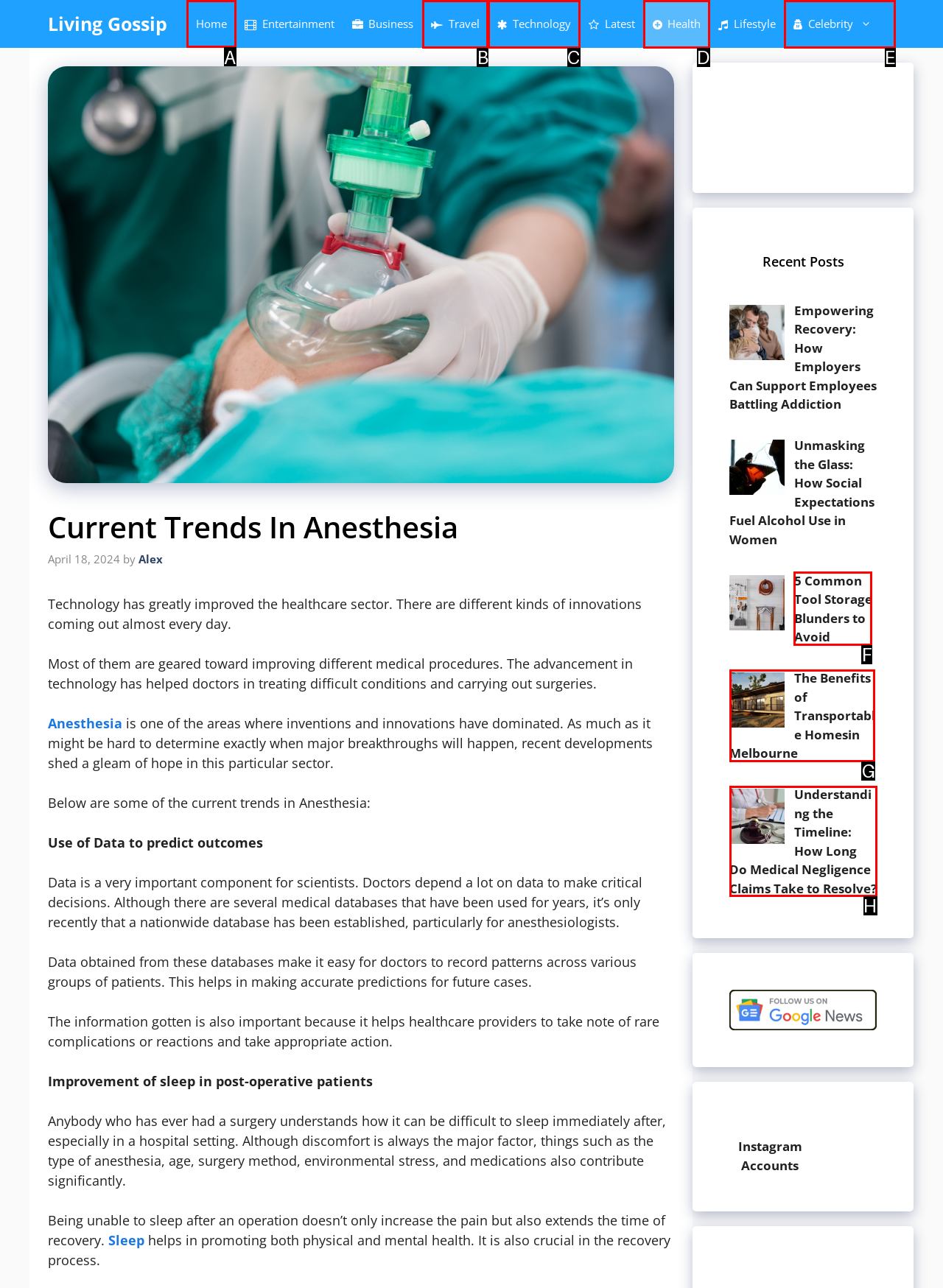Which UI element should be clicked to perform the following task: Click on the 'Home' link? Answer with the corresponding letter from the choices.

A